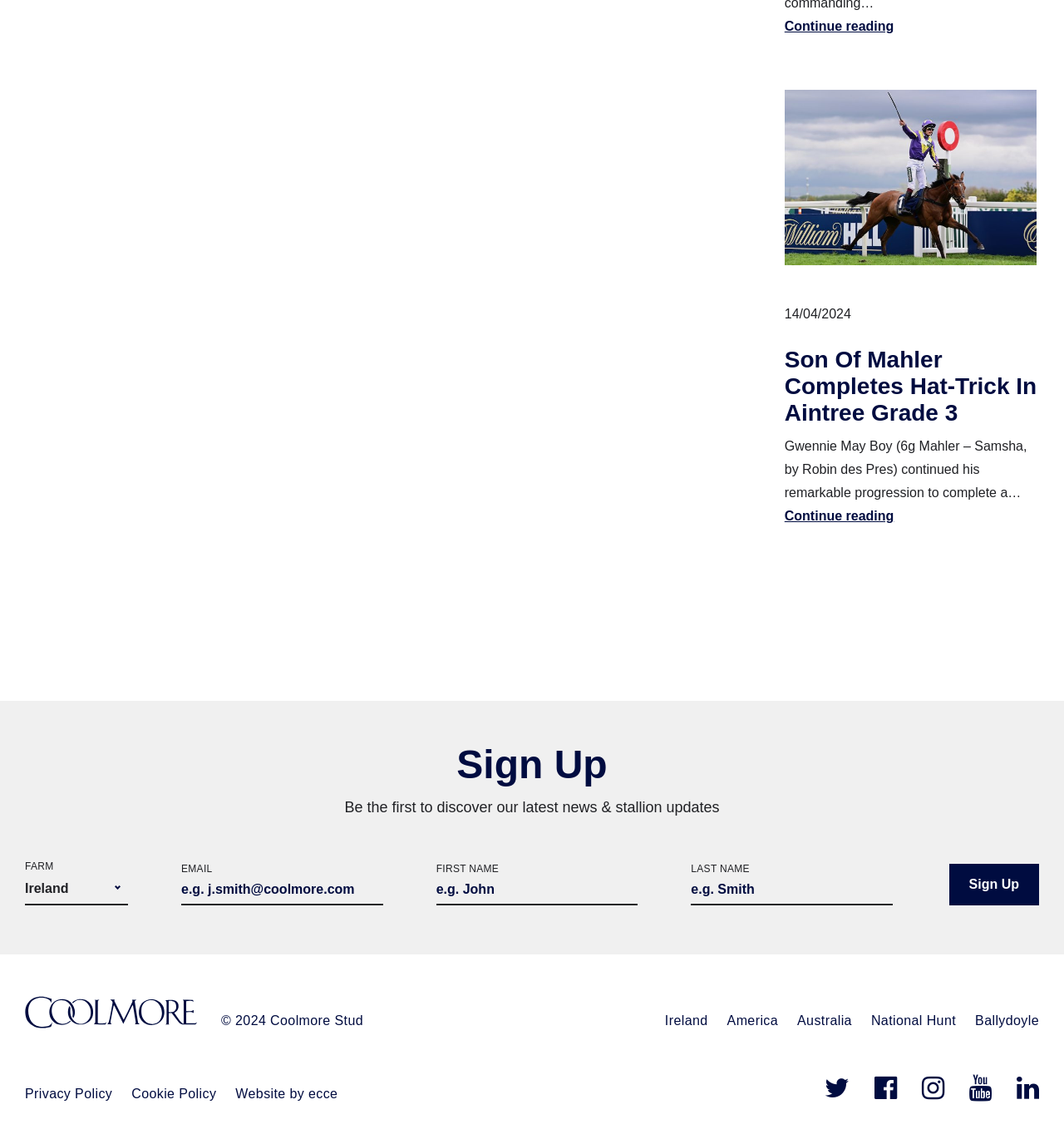What is the copyright year of the webpage?
From the image, respond using a single word or phrase.

2024